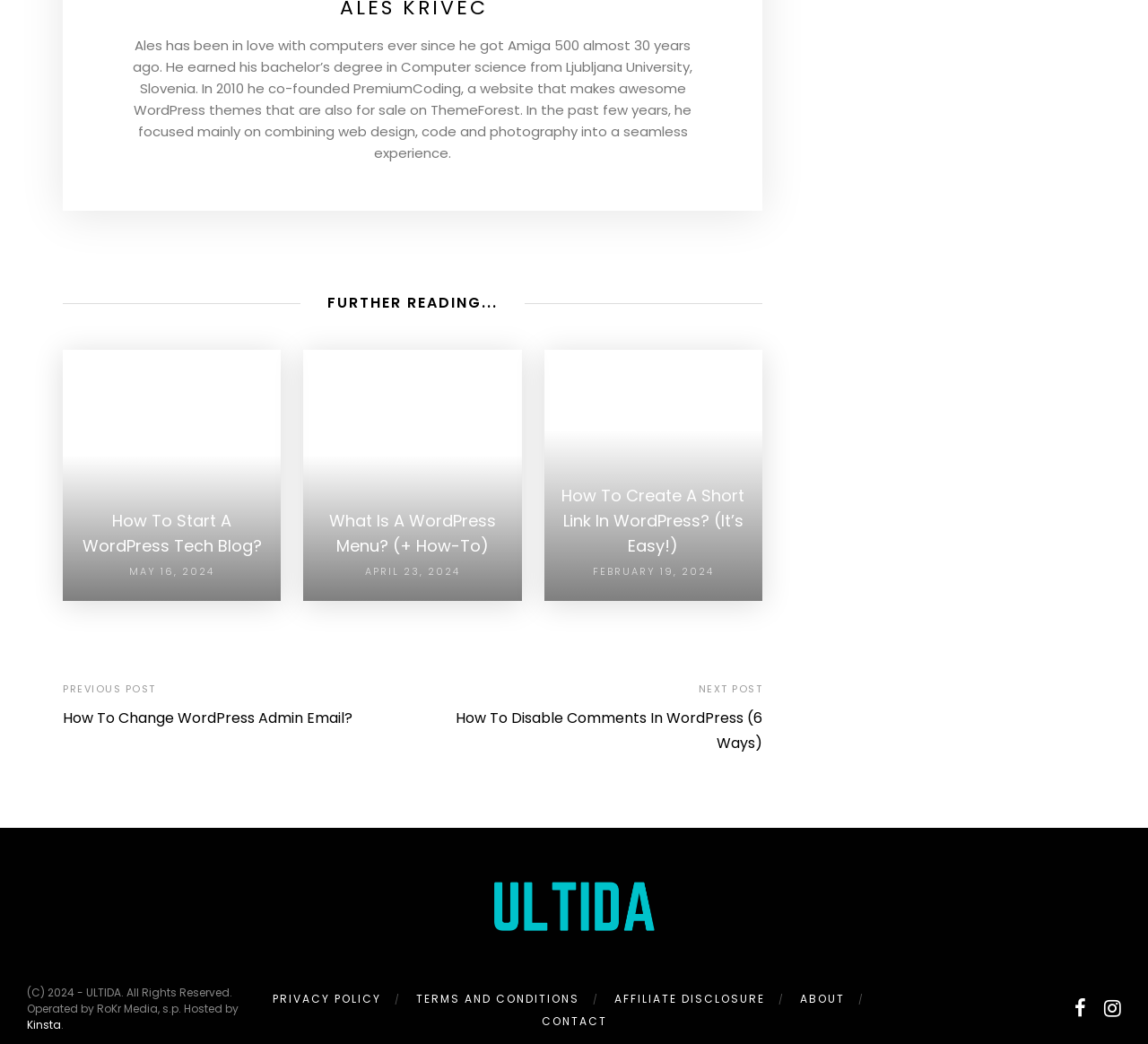Please give a concise answer to this question using a single word or phrase: 
How many WordPress tech blog posts are shown on the page?

3